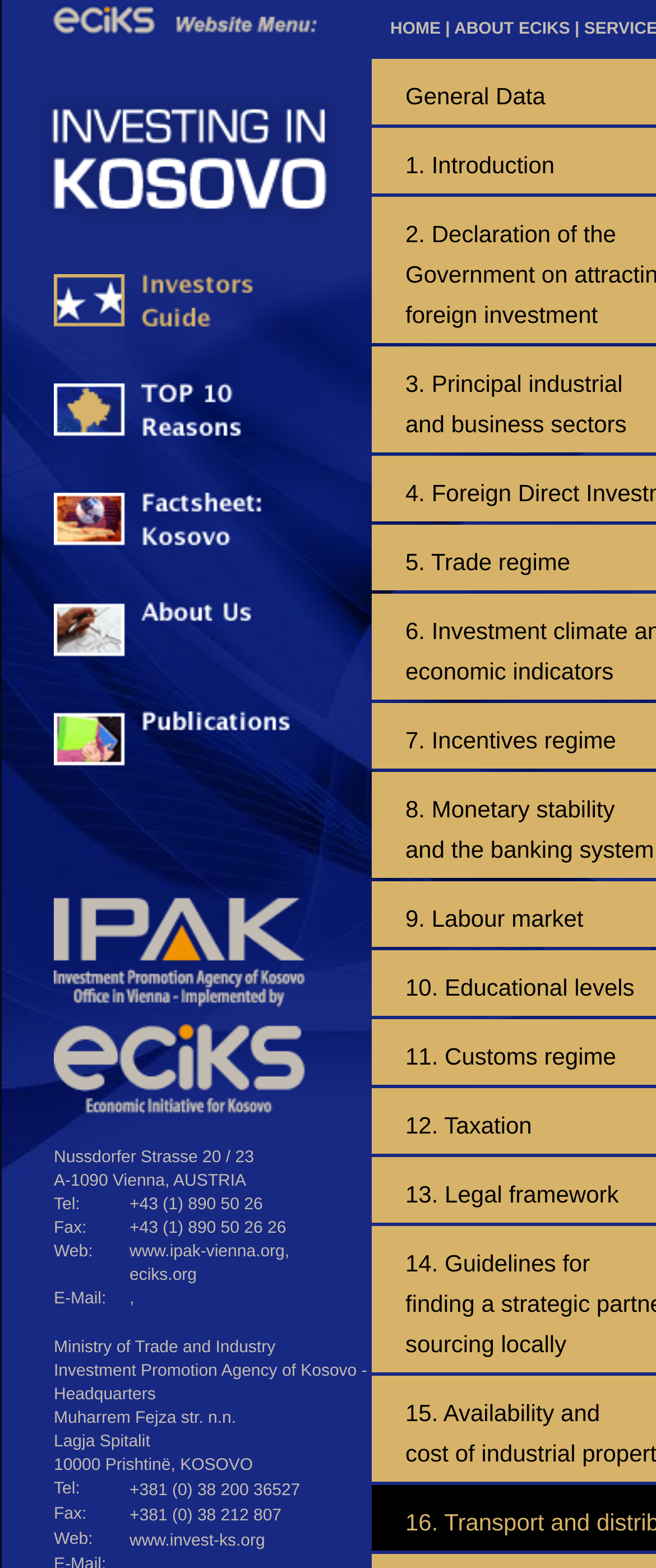How many 'Investors Guide' links are there?
Observe the image and answer the question with a one-word or short phrase response.

5